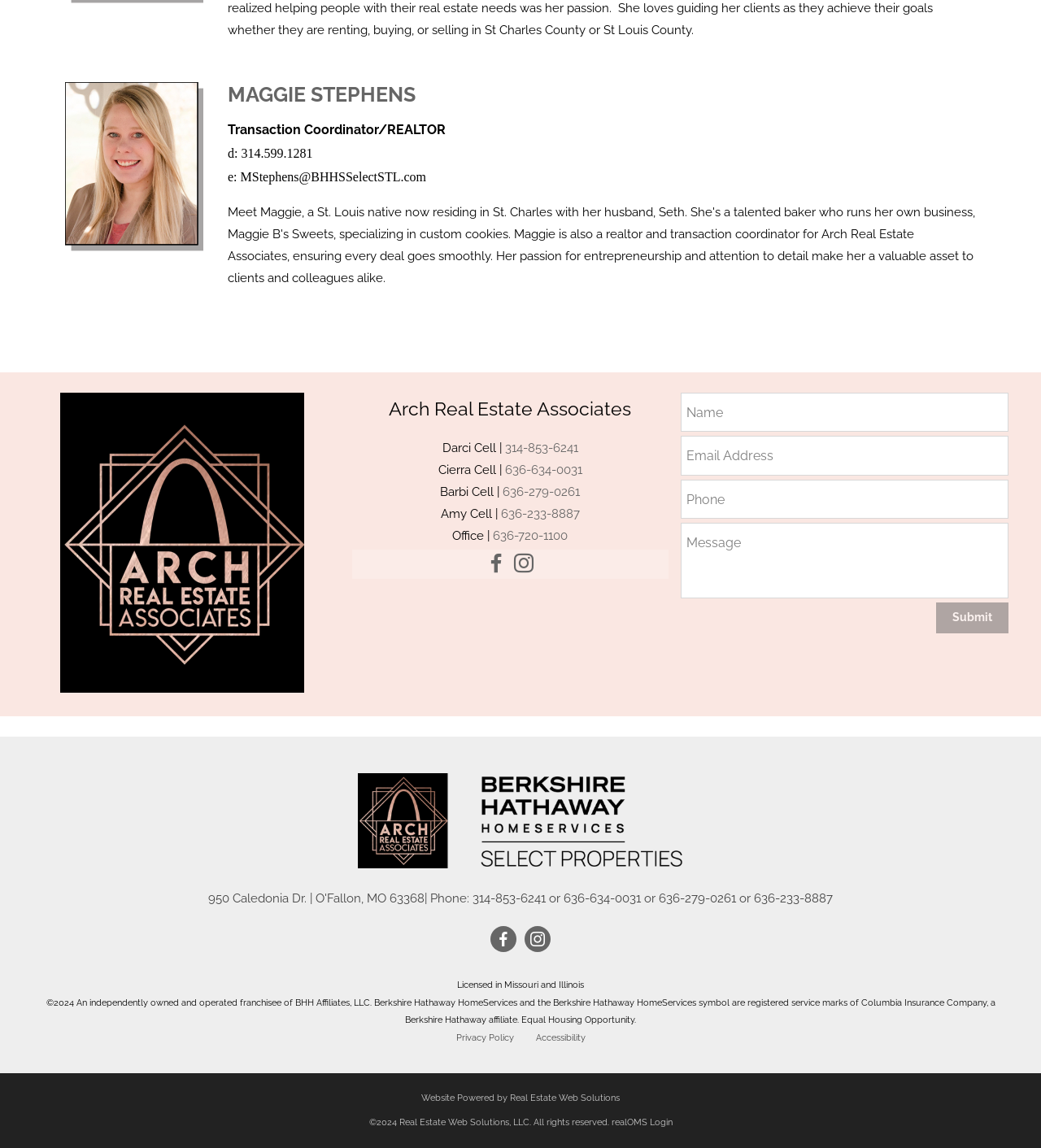Identify the bounding box coordinates of the element to click to follow this instruction: 'Call the office at 636-720-1100'. Ensure the coordinates are four float values between 0 and 1, provided as [left, top, right, bottom].

[0.474, 0.461, 0.546, 0.473]